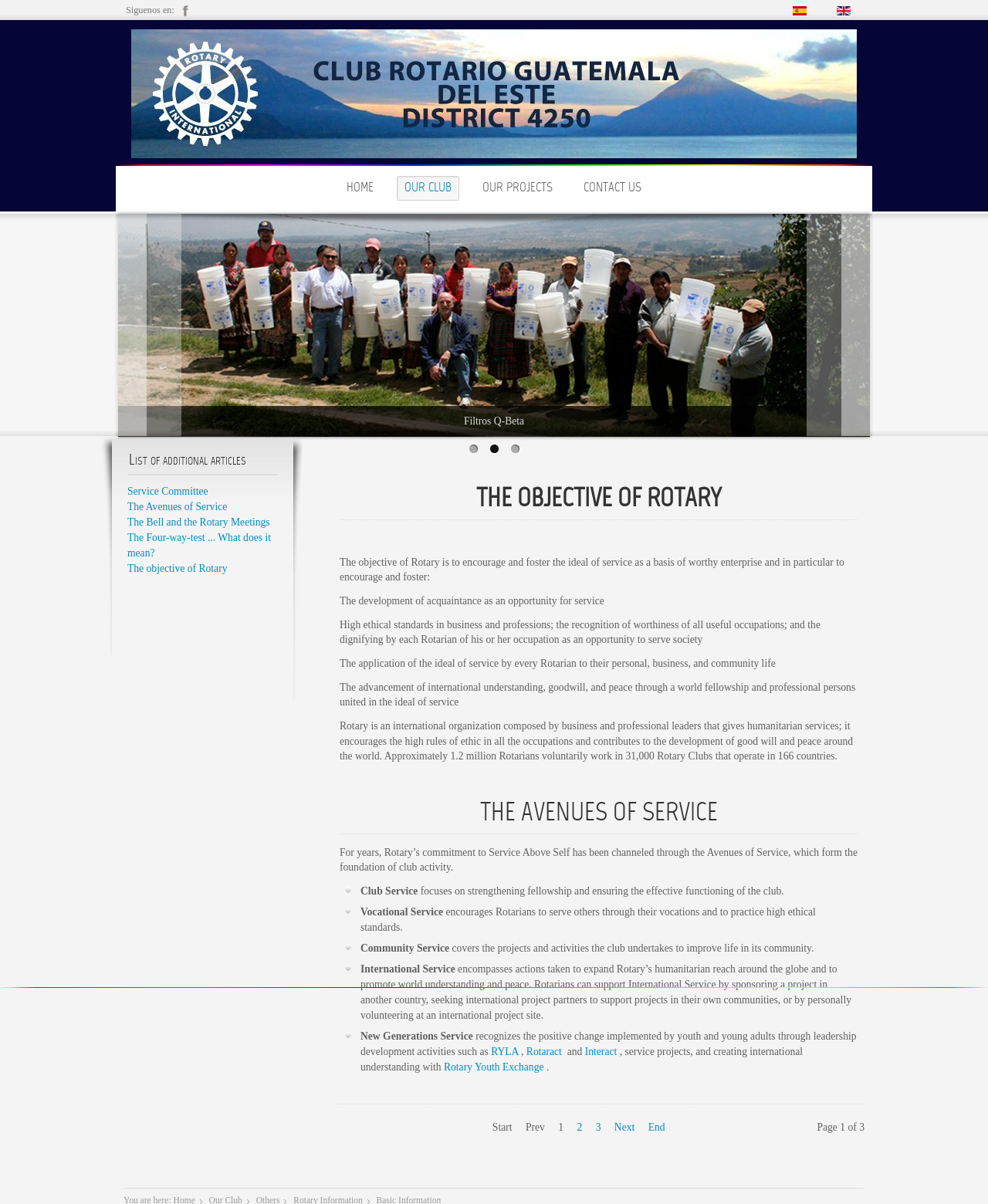What is the name of the club?
Provide an in-depth and detailed answer to the question.

The name of the club can be inferred from the content of the webpage, which provides information about the club's objectives and activities.